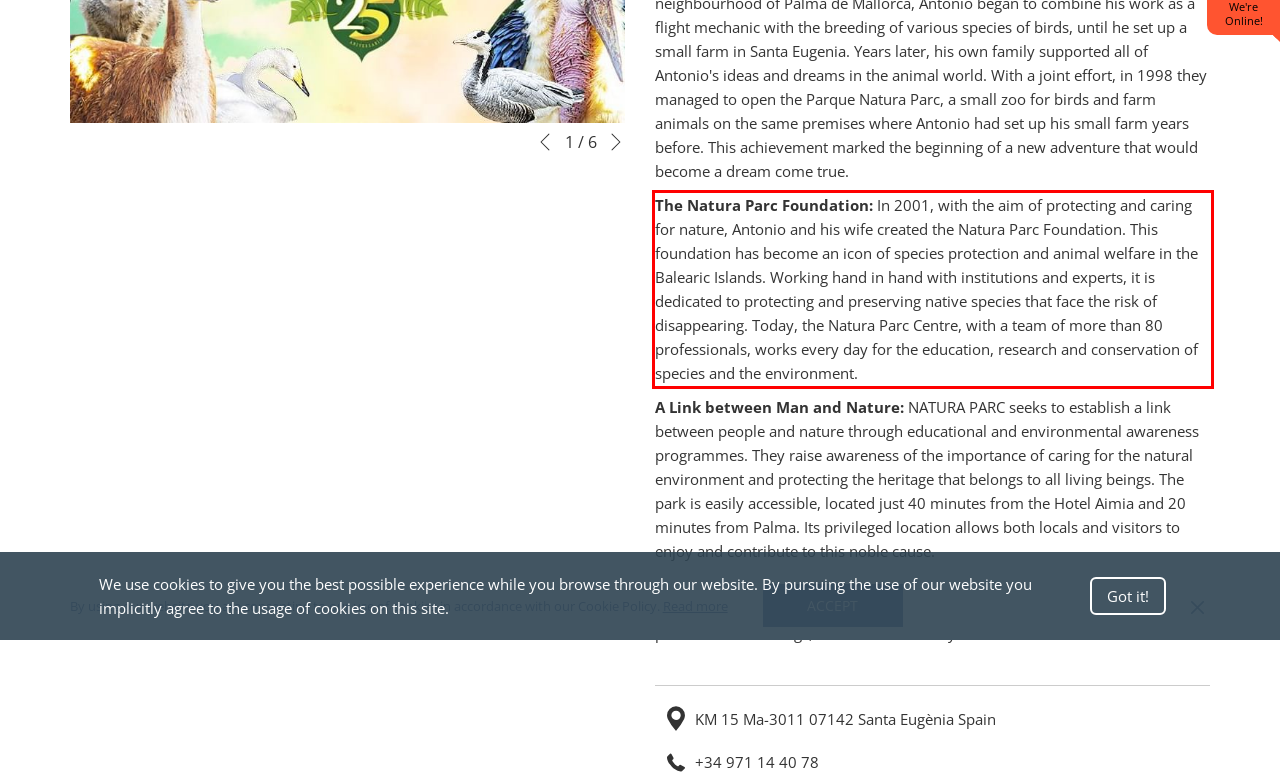Analyze the red bounding box in the provided webpage screenshot and generate the text content contained within.

The Natura Parc Foundation: In 2001, with the aim of protecting and caring for nature, Antonio and his wife created the Natura Parc Foundation. This foundation has become an icon of species protection and animal welfare in the Balearic Islands. Working hand in hand with institutions and experts, it is dedicated to protecting and preserving native species that face the risk of disappearing. Today, the Natura Parc Centre, with a team of more than 80 professionals, works every day for the education, research and conservation of species and the environment.